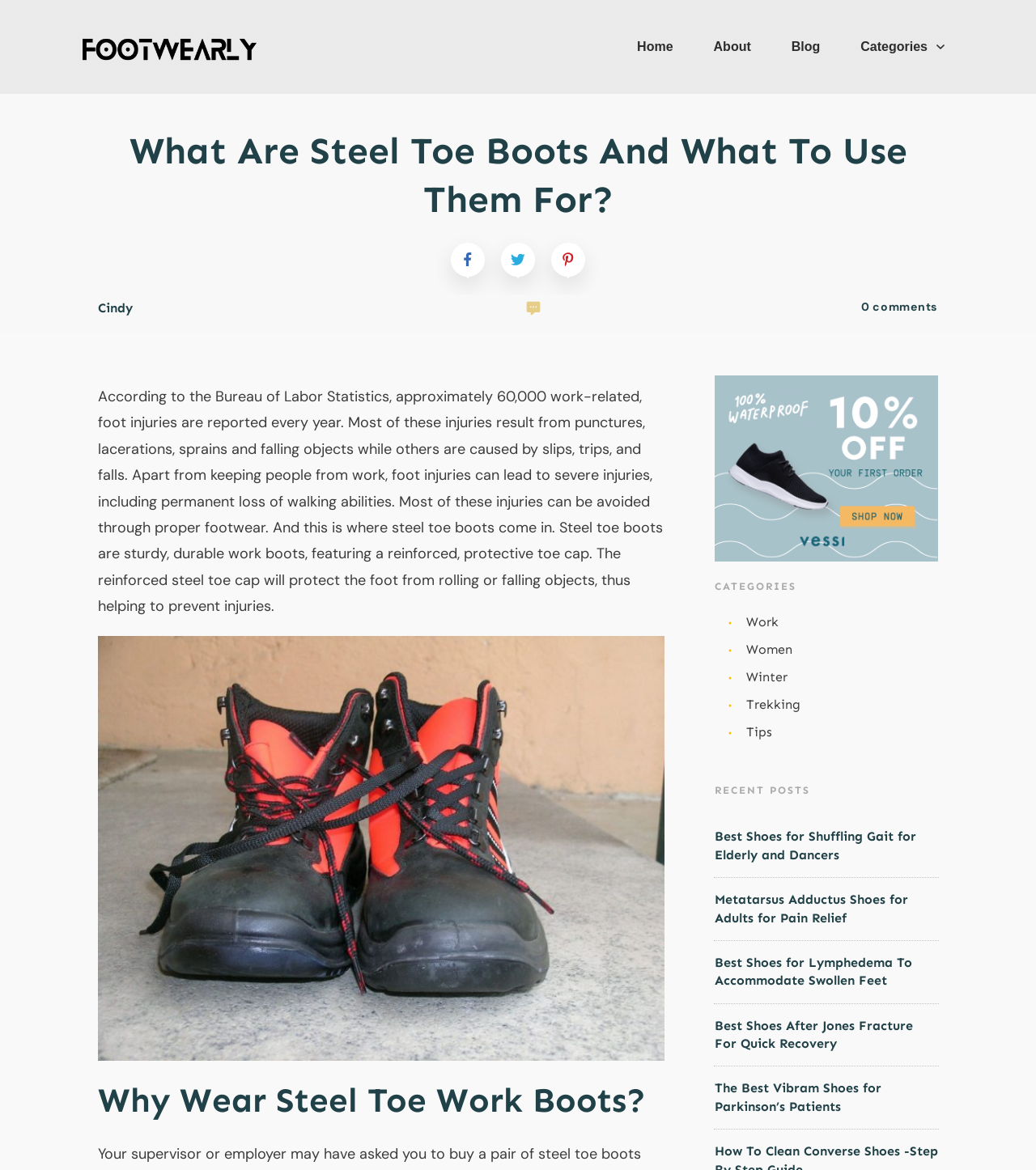For the given element description Pin 0, determine the bounding box coordinates of the UI element. The coordinates should follow the format (top-left x, top-left y, bottom-right x, bottom-right y) and be within the range of 0 to 1.

[0.53, 0.206, 0.566, 0.238]